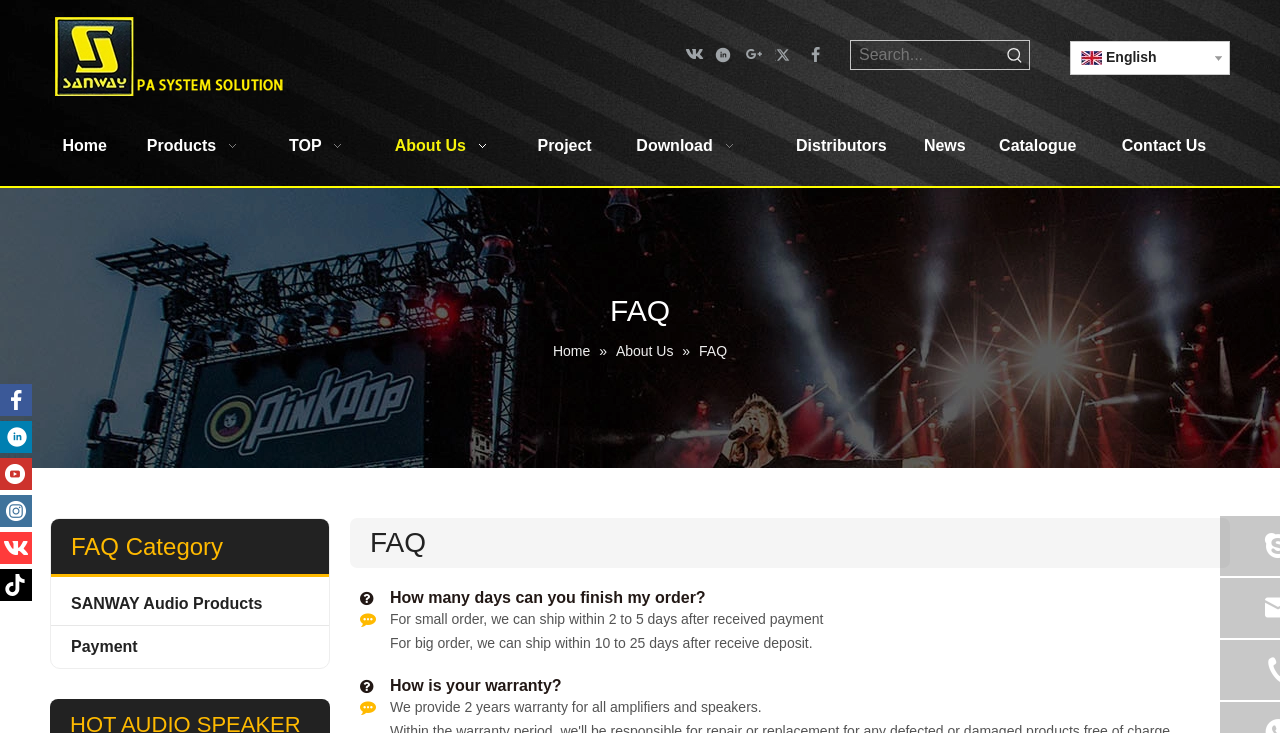Please determine the bounding box coordinates of the element's region to click for the following instruction: "Click on the 'About' link".

None